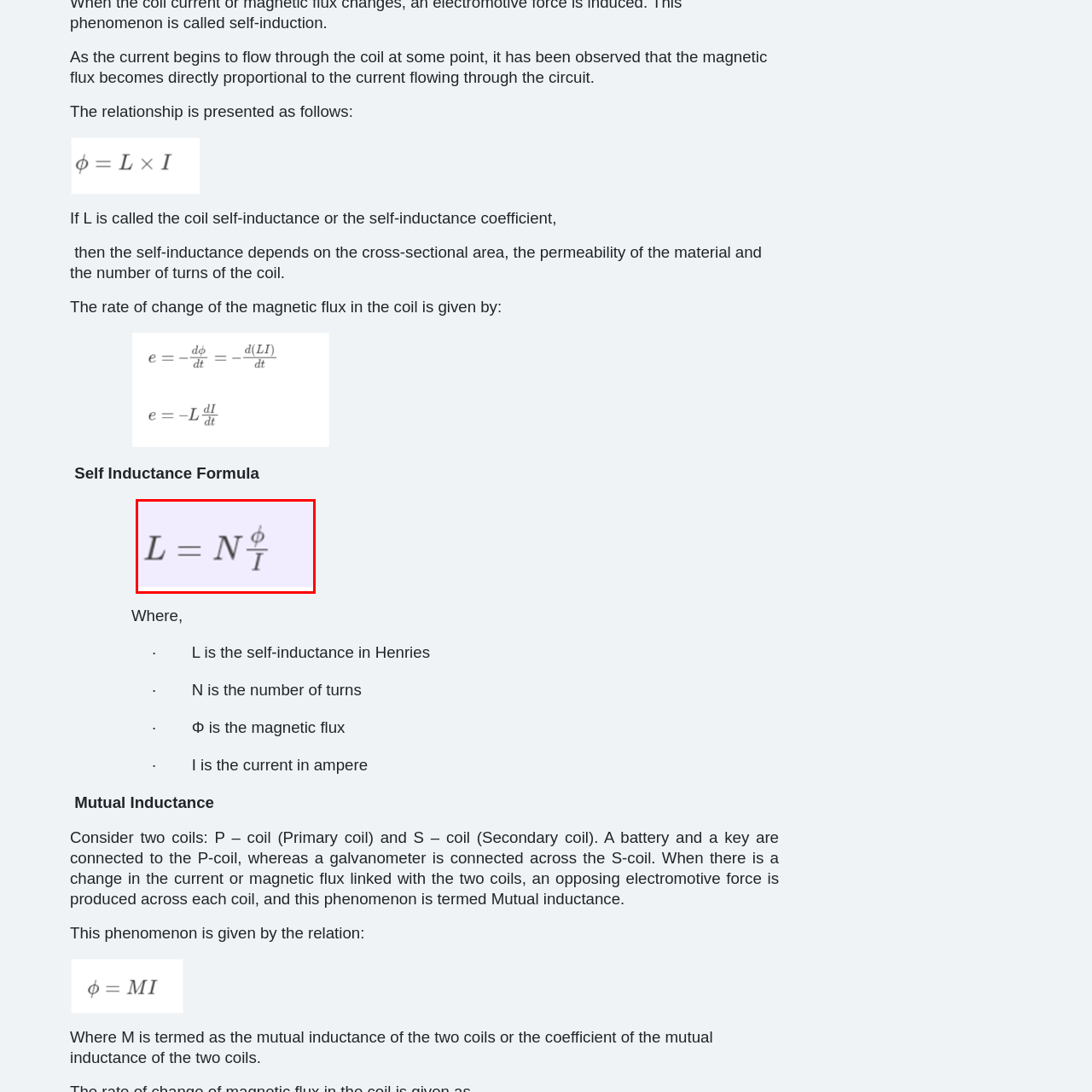What is the symbol for magnetic flux?
Focus on the image bounded by the red box and reply with a one-word or phrase answer.

Φ